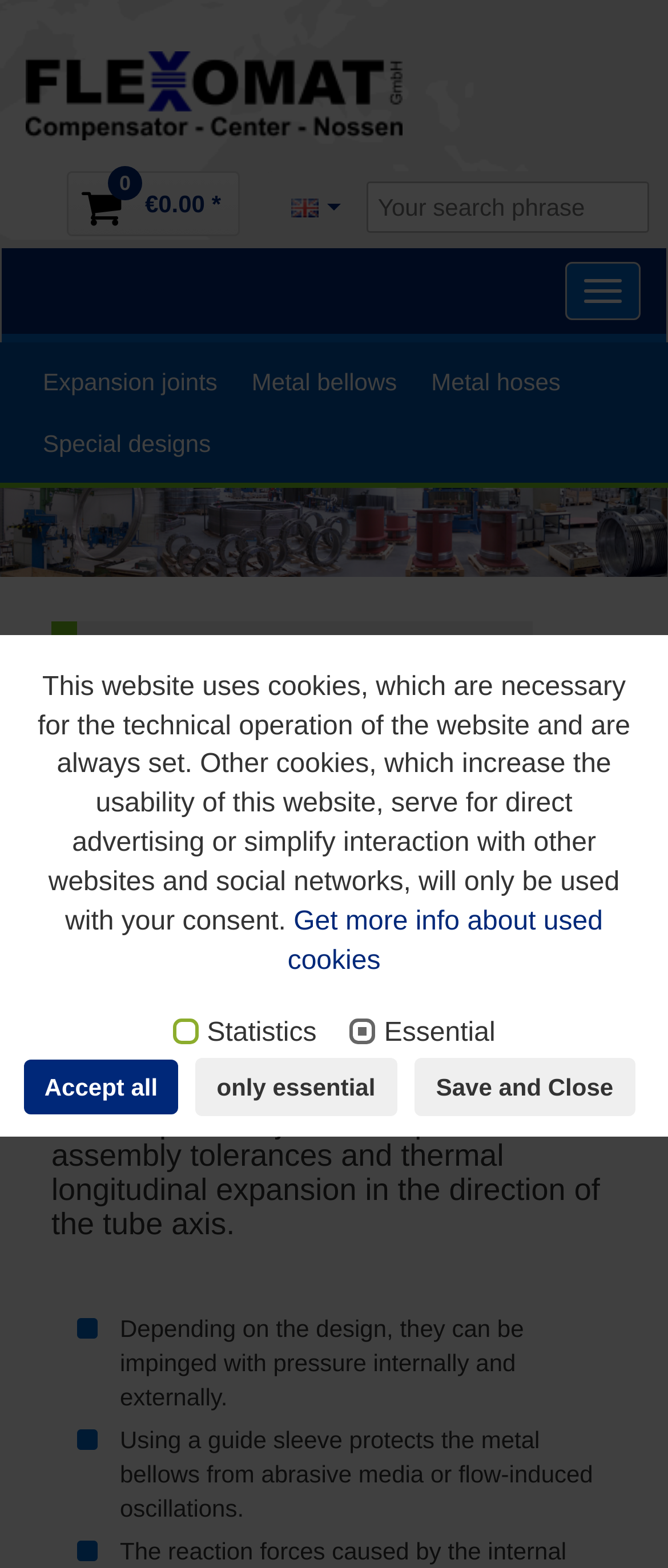Identify the bounding box coordinates for the UI element described as: "Save and Close".

[0.619, 0.675, 0.951, 0.712]